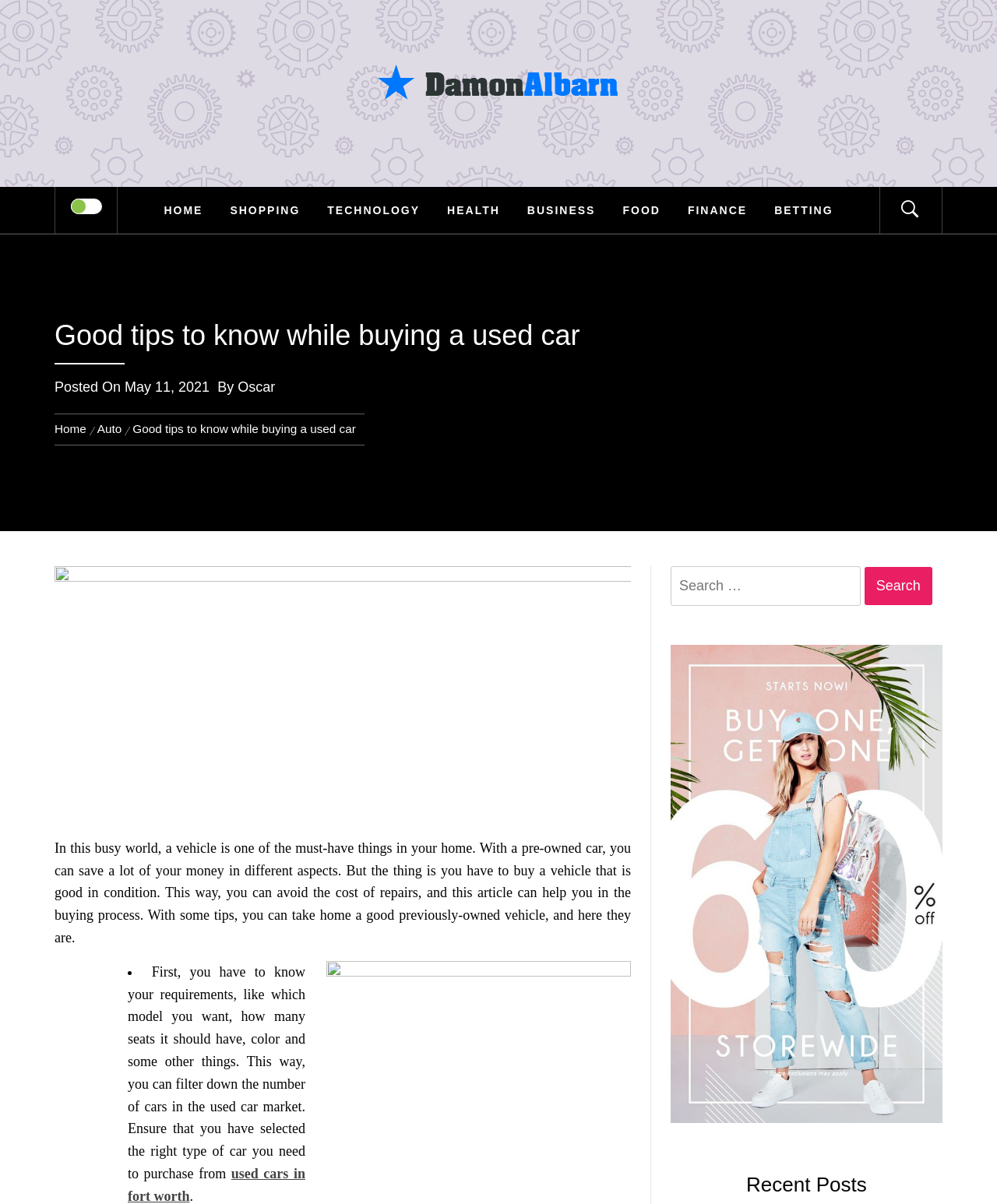What is the topic of the breadcrumbs navigation?
Refer to the image and give a detailed response to the question.

I analyzed the breadcrumbs navigation section, which is located below the 'Posted On' section. The breadcrumbs navigation consists of three links: 'Home', 'Auto', and 'Good tips to know while buying a used car'. These links indicate the topic hierarchy of the current webpage.